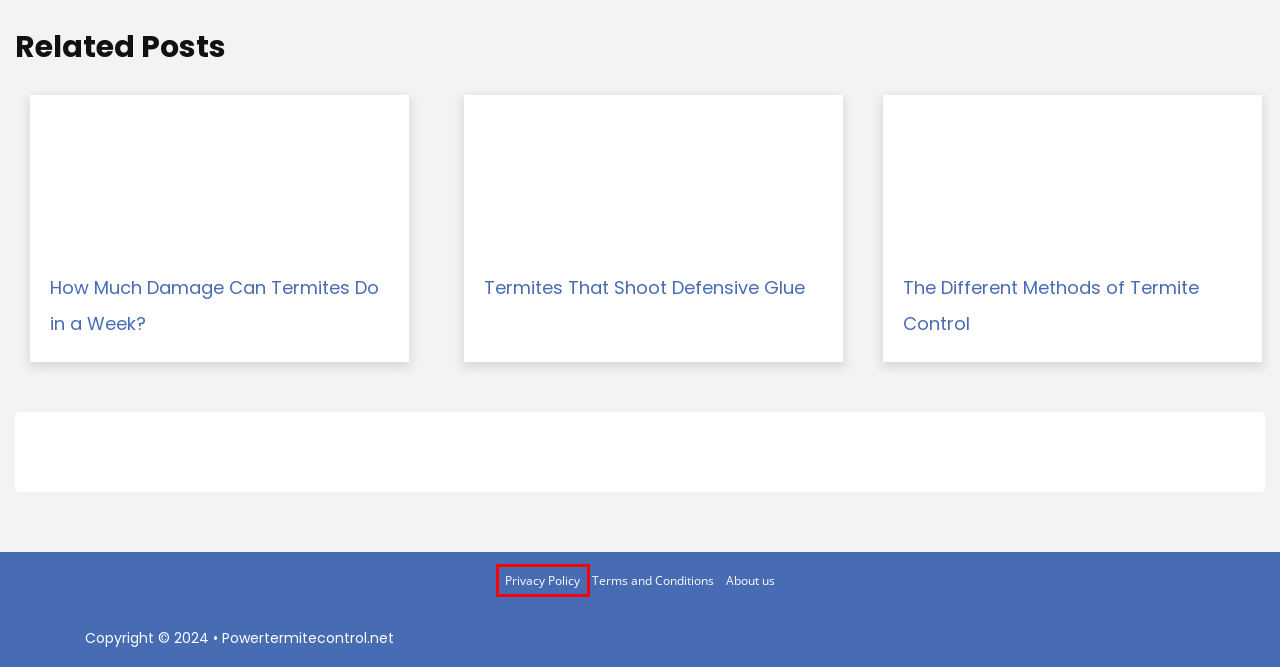A screenshot of a webpage is given, featuring a red bounding box around a UI element. Please choose the webpage description that best aligns with the new webpage after clicking the element in the bounding box. These are the descriptions:
A. Privacy Policy - Powertermitecontrol.net
B. Can Termites Fly? - Powertermitecontrol.net
C. How Much Damage Can Termites Do in a Week? - Powertermitecontrol.net
D. The Different Methods of Termite Control - Powertermitecontrol.net
E. Termites That Shoot Defensive Glue - Powertermitecontrol.net
F. What Do Termite Holes Look Like? - Powertermitecontrol.net
G. Terms and Conditions - Powertermitecontrol.net
H. About us - Powertermitecontrol.net

A